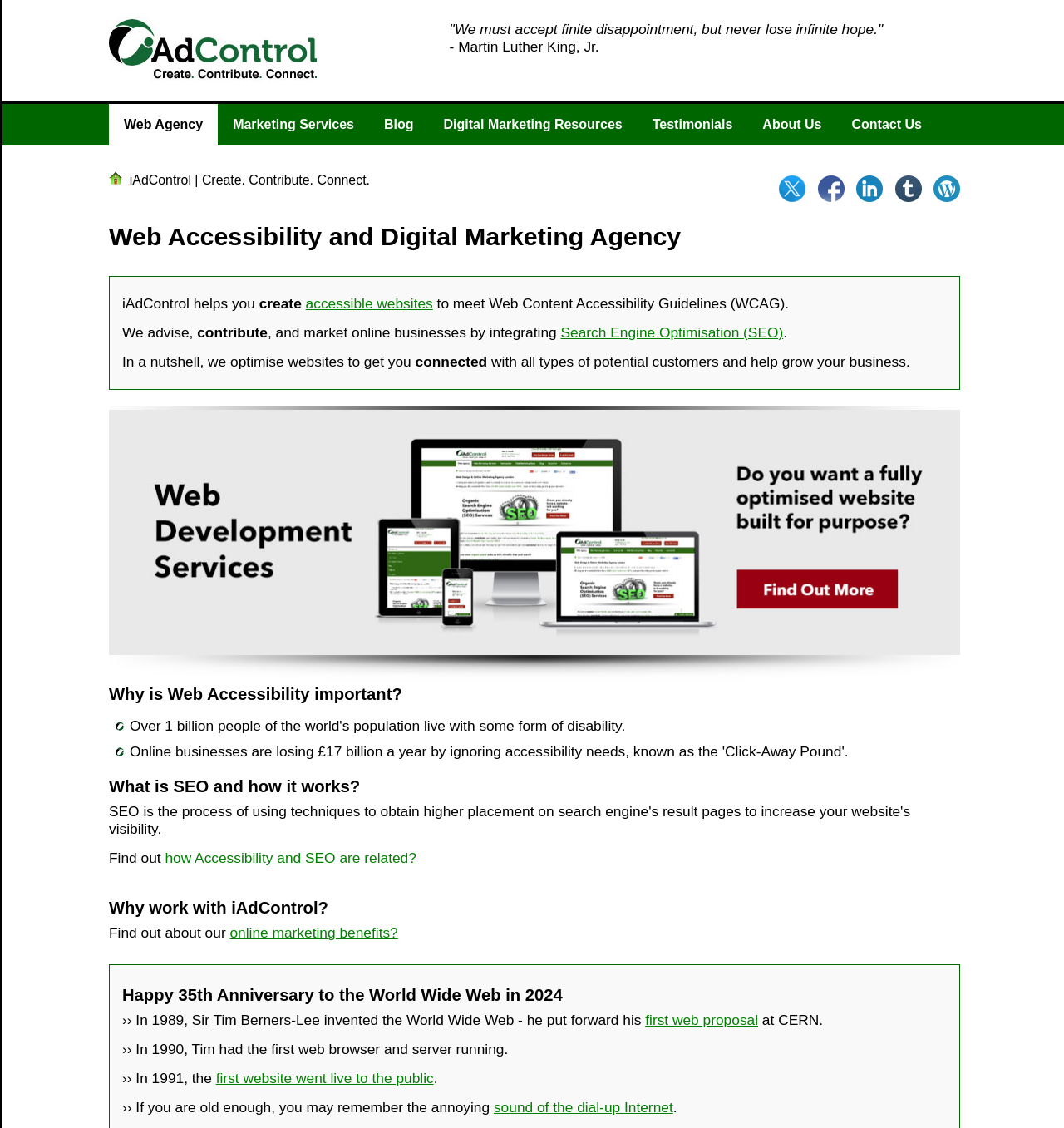Identify the main heading from the webpage and provide its text content.

Web Accessibility and Digital Marketing Agency